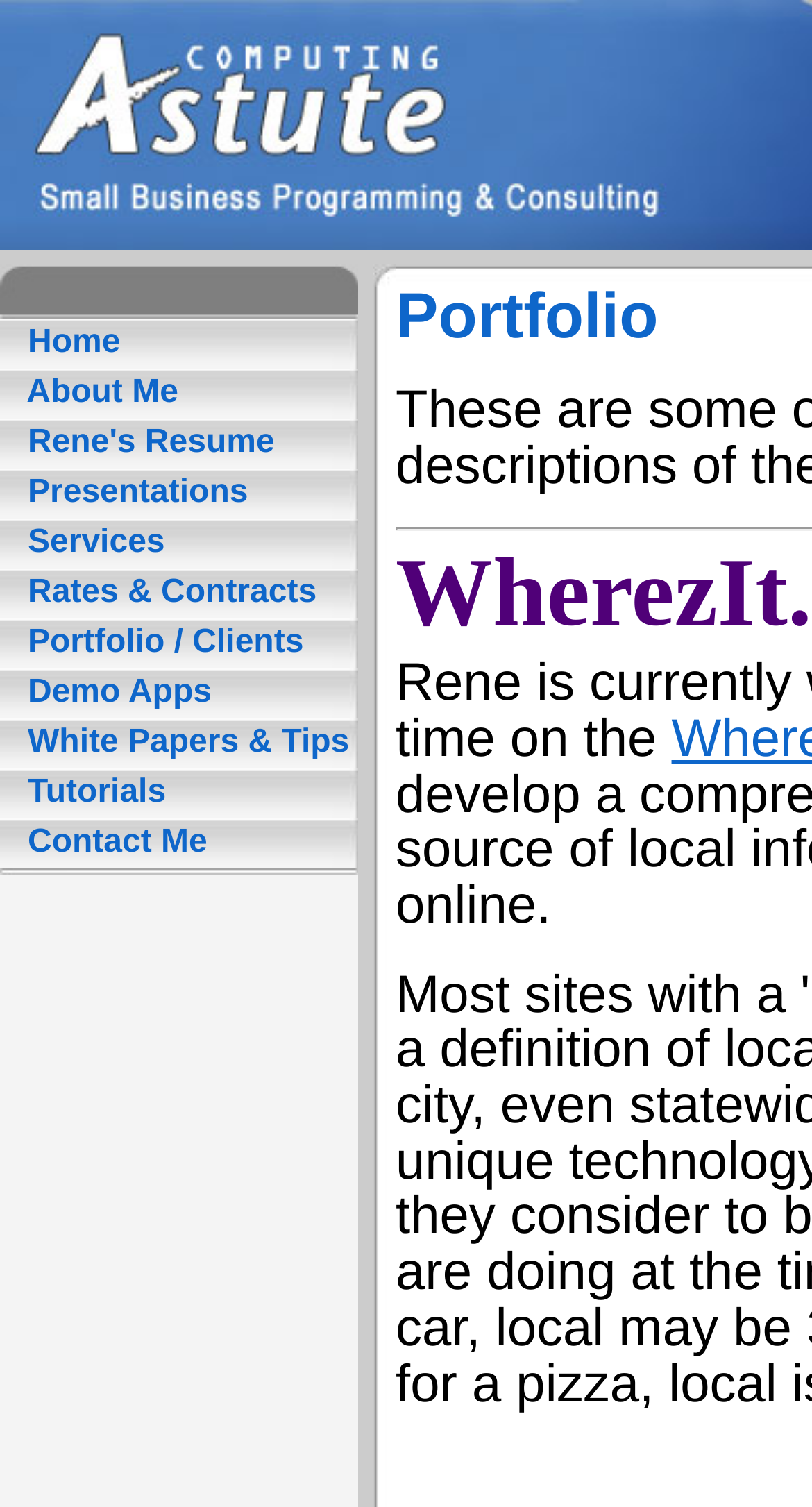Please identify the bounding box coordinates of the element I need to click to follow this instruction: "check presentations".

[0.023, 0.315, 0.306, 0.338]